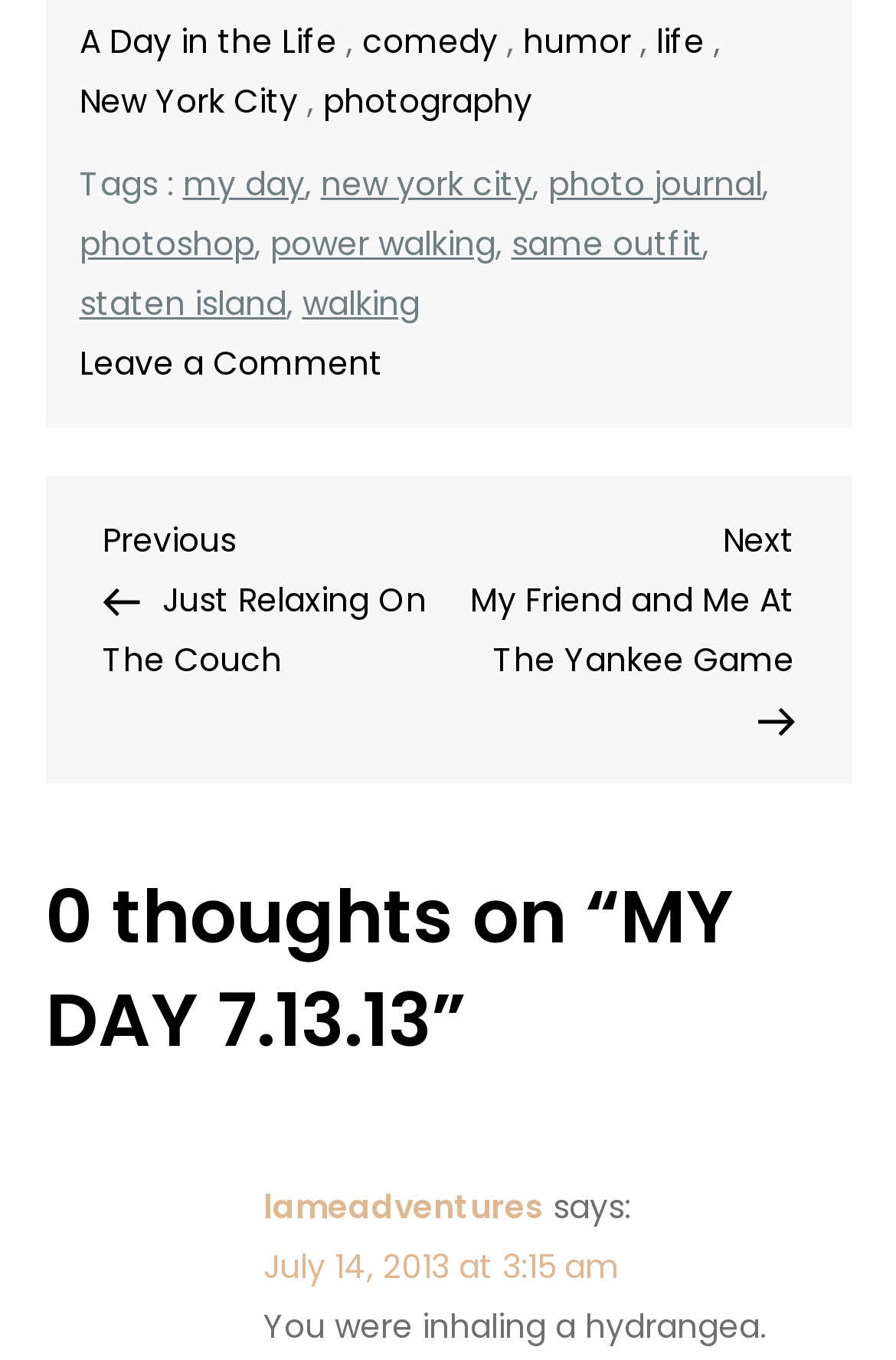What is the navigation section of the page?
Use the screenshot to answer the question with a single word or phrase.

Posts